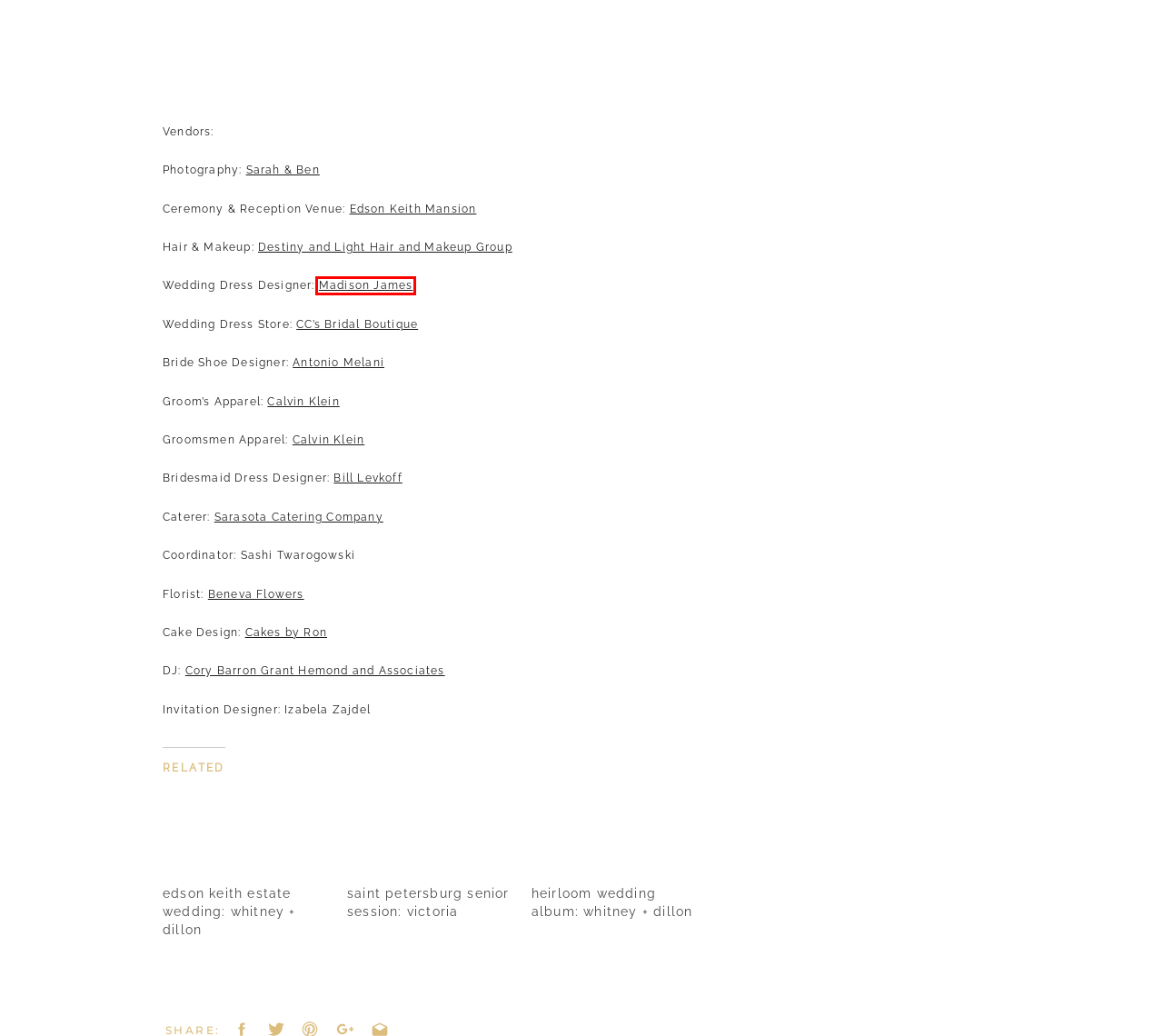Look at the given screenshot of a webpage with a red rectangle bounding box around a UI element. Pick the description that best matches the new webpage after clicking the element highlighted. The descriptions are:
A. Weddings Archives - Sarah & Ben Photography - Tampa Wedding Photographers
B. Access Denied
C. heirloom wedding album: whitney + dillon - Sarah & Ben Photography - Tampa Wedding Photographers
D. Sarasota Catering Company – Fabulous Food  –  Service with Style
E. saint petersburg senior session: victoria - Sarah & Ben Photography - Tampa Wedding Photographers
F. edson keith estate wedding: whitney + dillon - Sarah & Ben Photography - Tampa Wedding Photographers
G. Sarah & Ben I Tampa Family Photos + Films
H. Madison James Bridal | Madison James Wedding Dresses

H